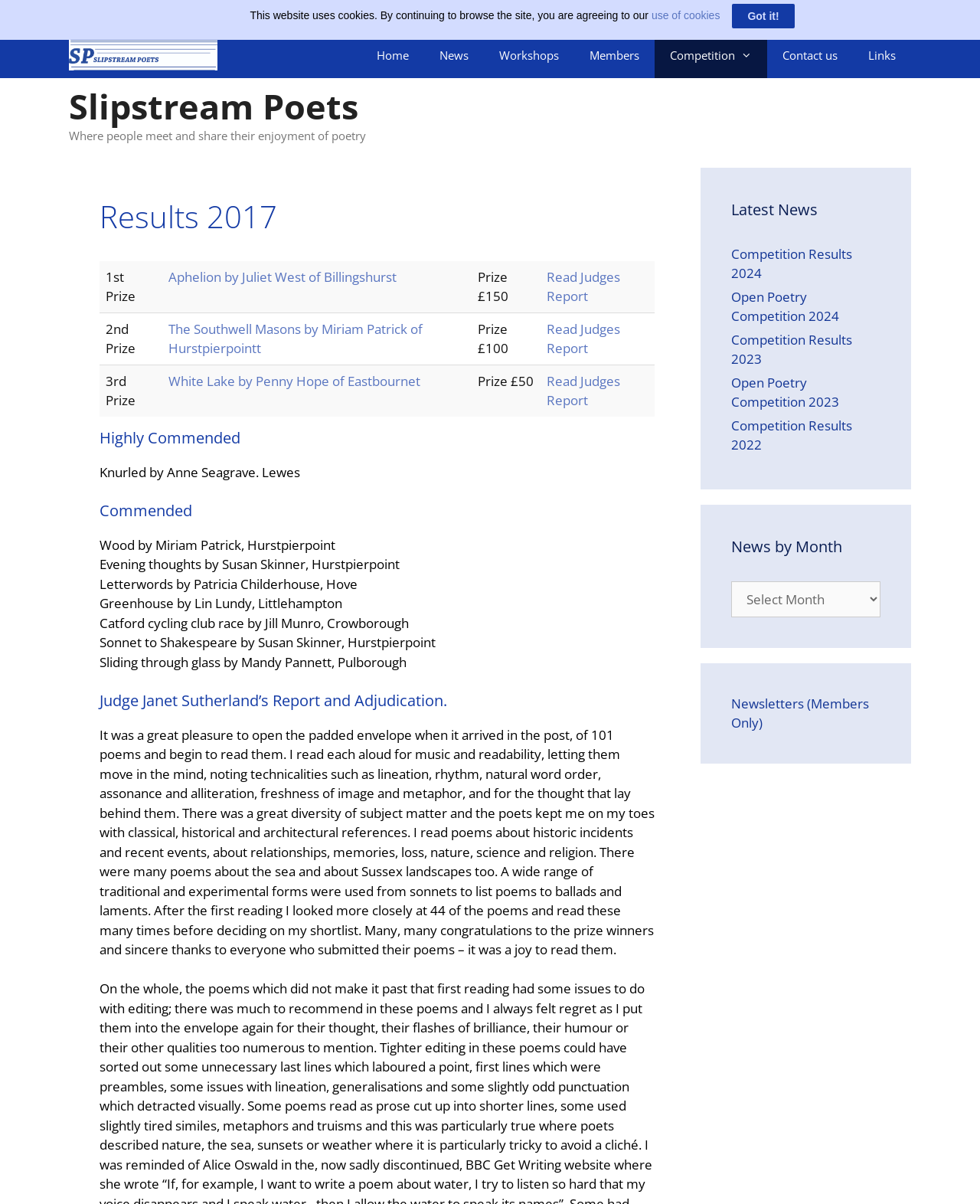Please specify the bounding box coordinates of the clickable region necessary for completing the following instruction: "View the 'Latest News' section". The coordinates must consist of four float numbers between 0 and 1, i.e., [left, top, right, bottom].

[0.746, 0.164, 0.898, 0.184]